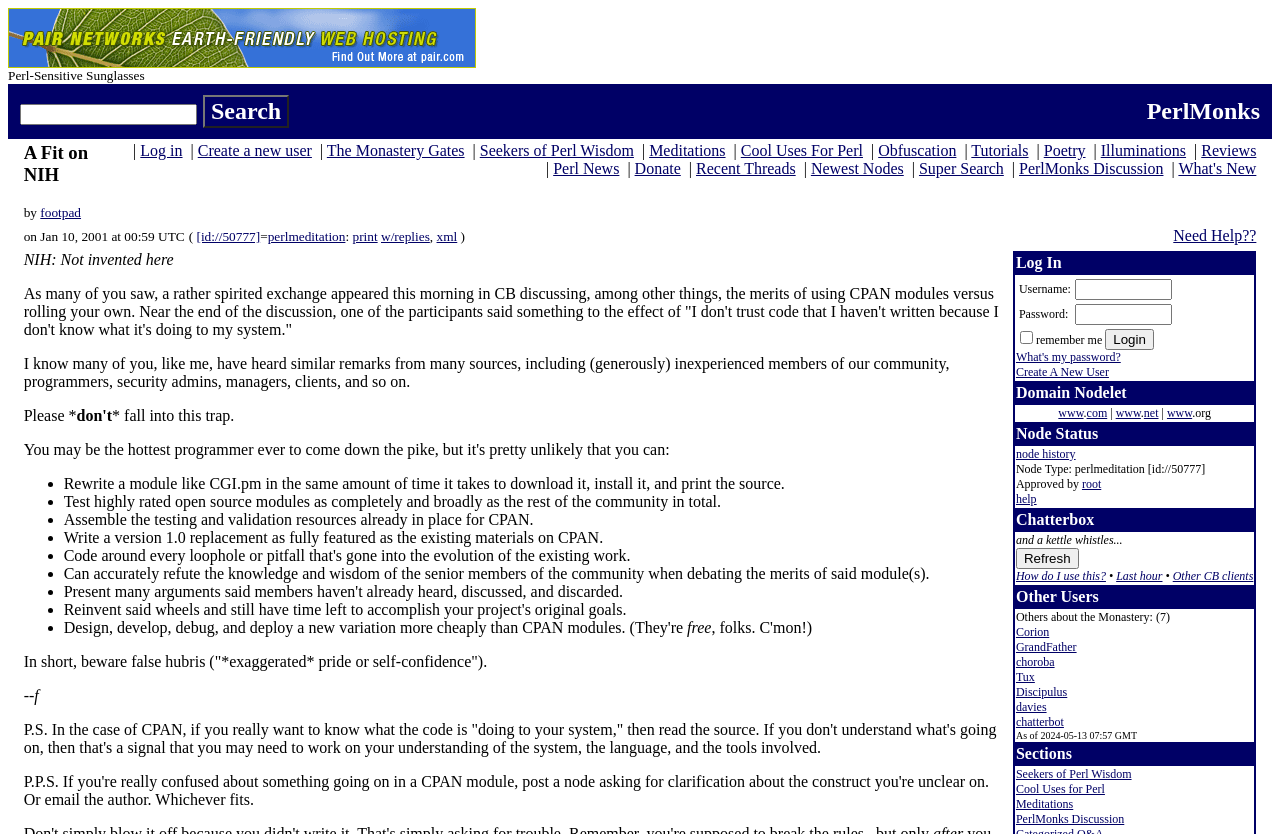Identify the bounding box coordinates for the UI element described as: "w/replies". The coordinates should be provided as four floats between 0 and 1: [left, top, right, bottom].

[0.298, 0.274, 0.336, 0.292]